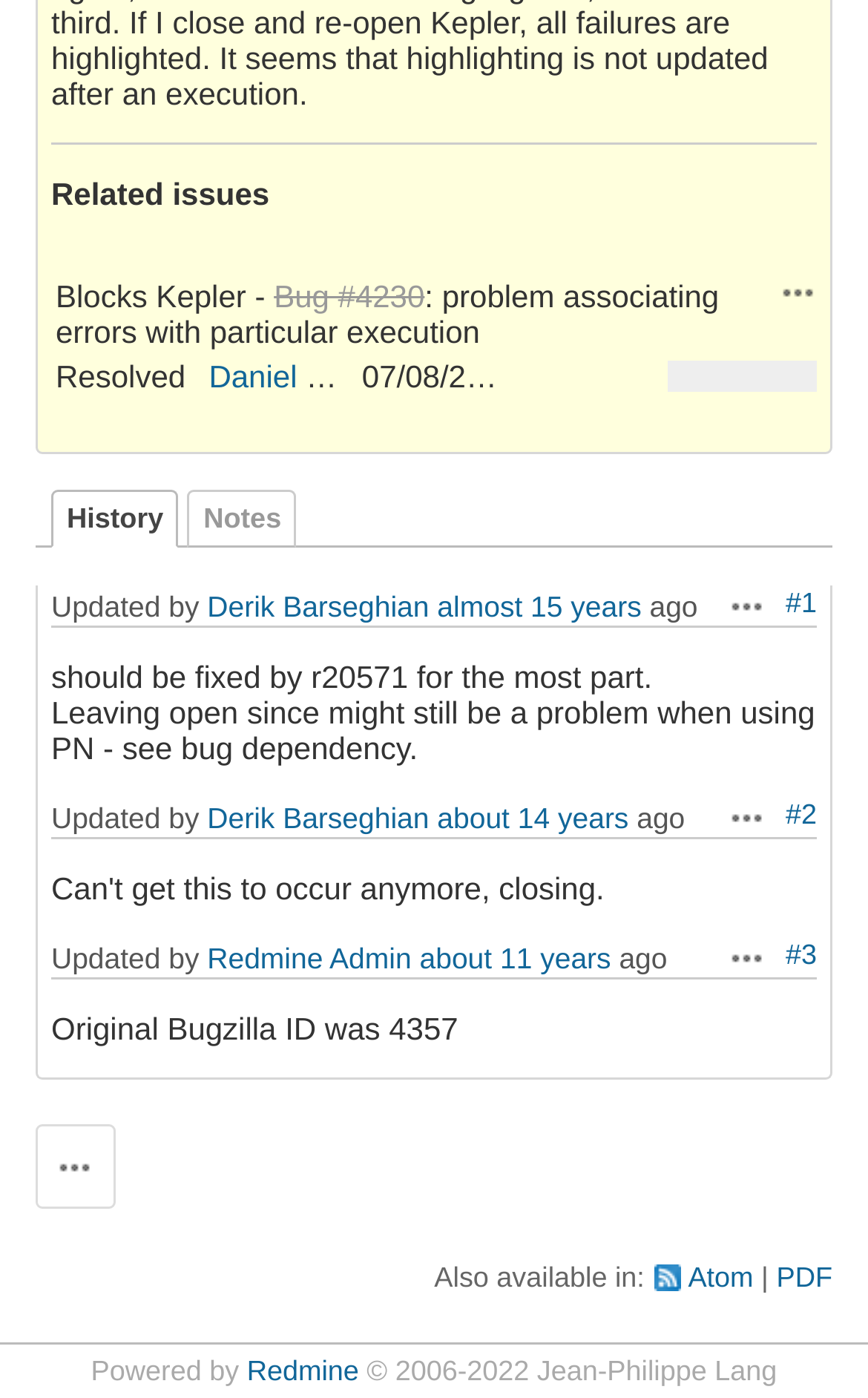Identify the bounding box coordinates for the UI element that matches this description: "#2".

[0.905, 0.572, 0.941, 0.594]